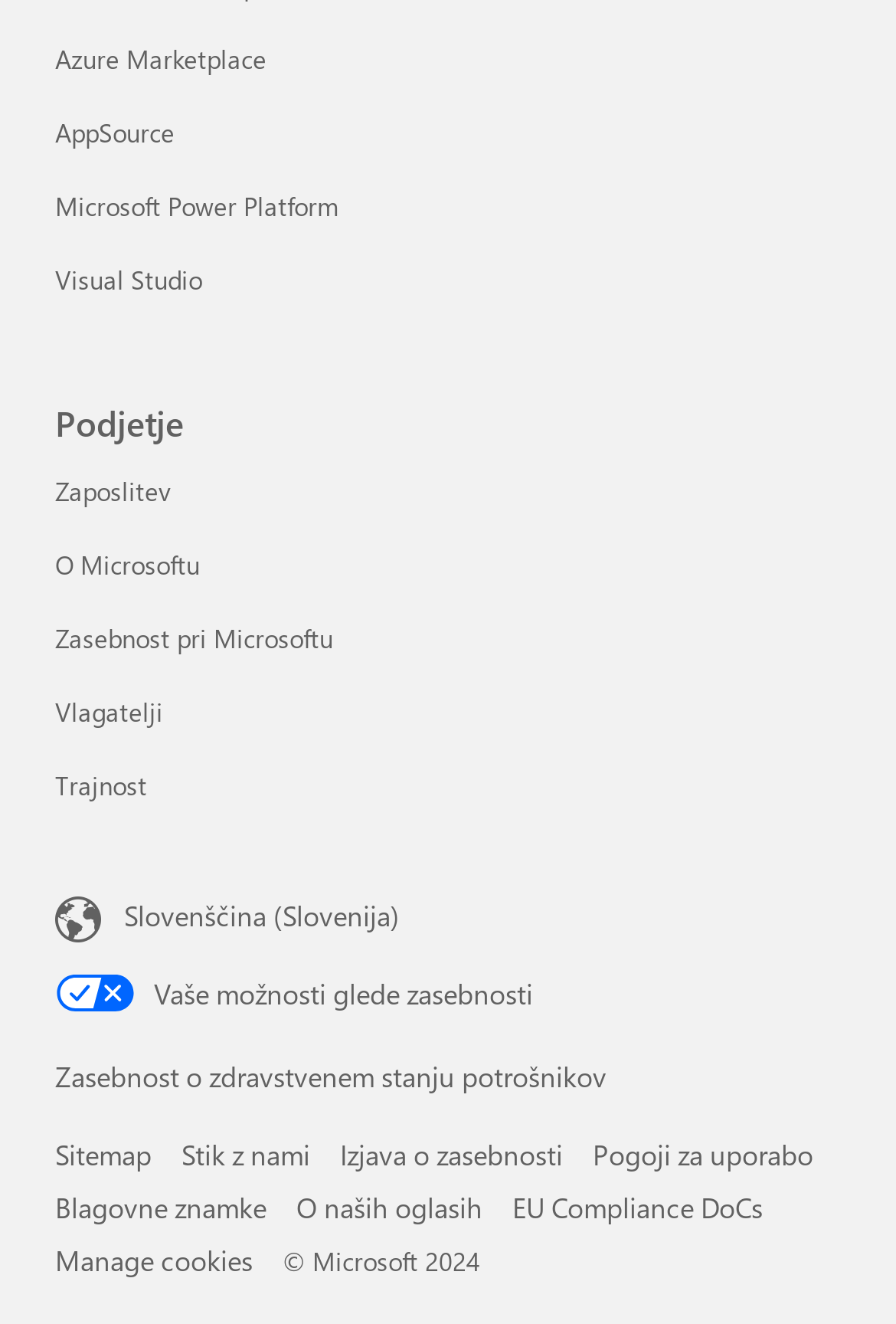Please identify the bounding box coordinates of where to click in order to follow the instruction: "Go to Azure Marketplace".

[0.062, 0.031, 0.297, 0.057]